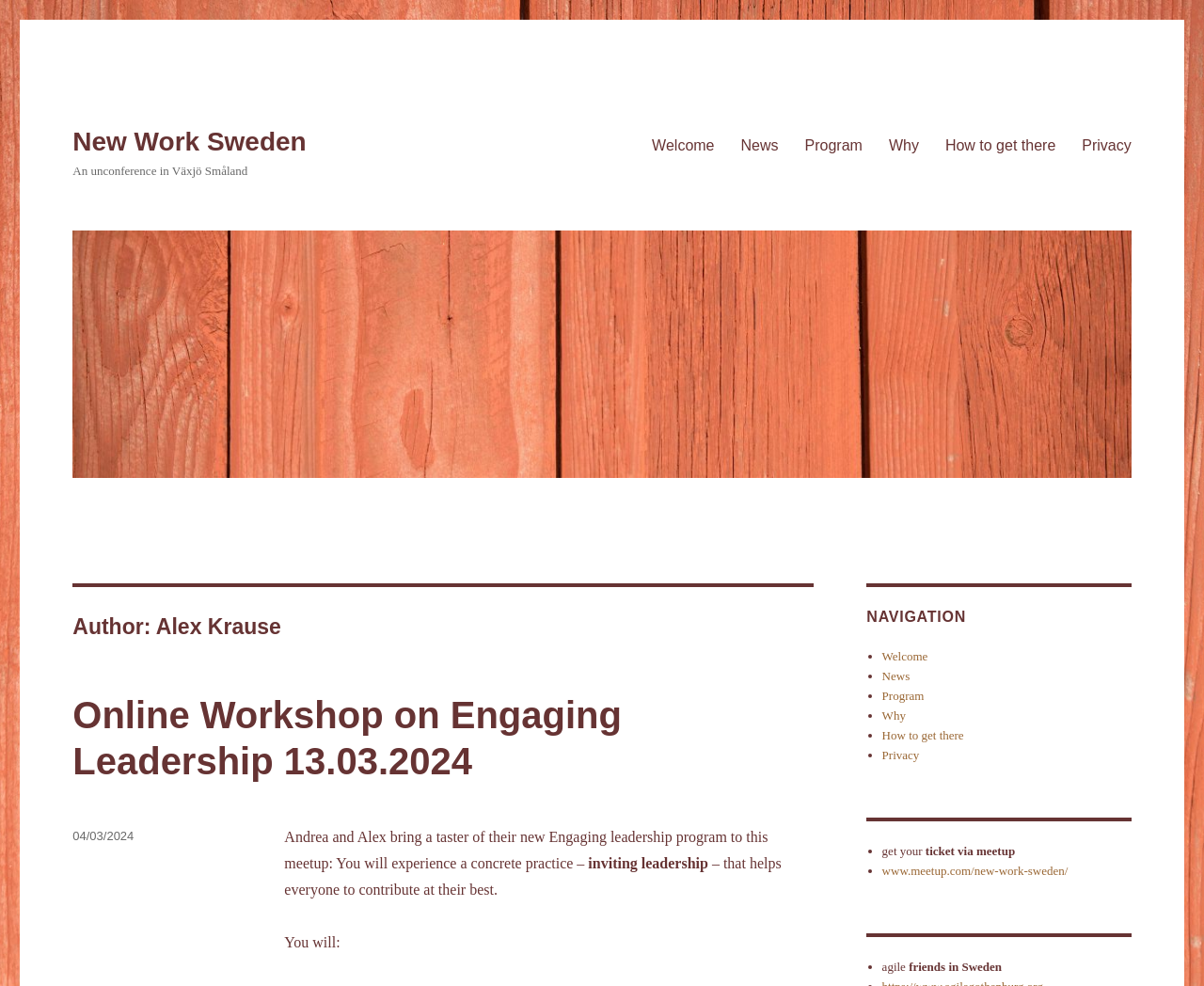Determine the bounding box coordinates of the target area to click to execute the following instruction: "Visit Travel Guides."

None